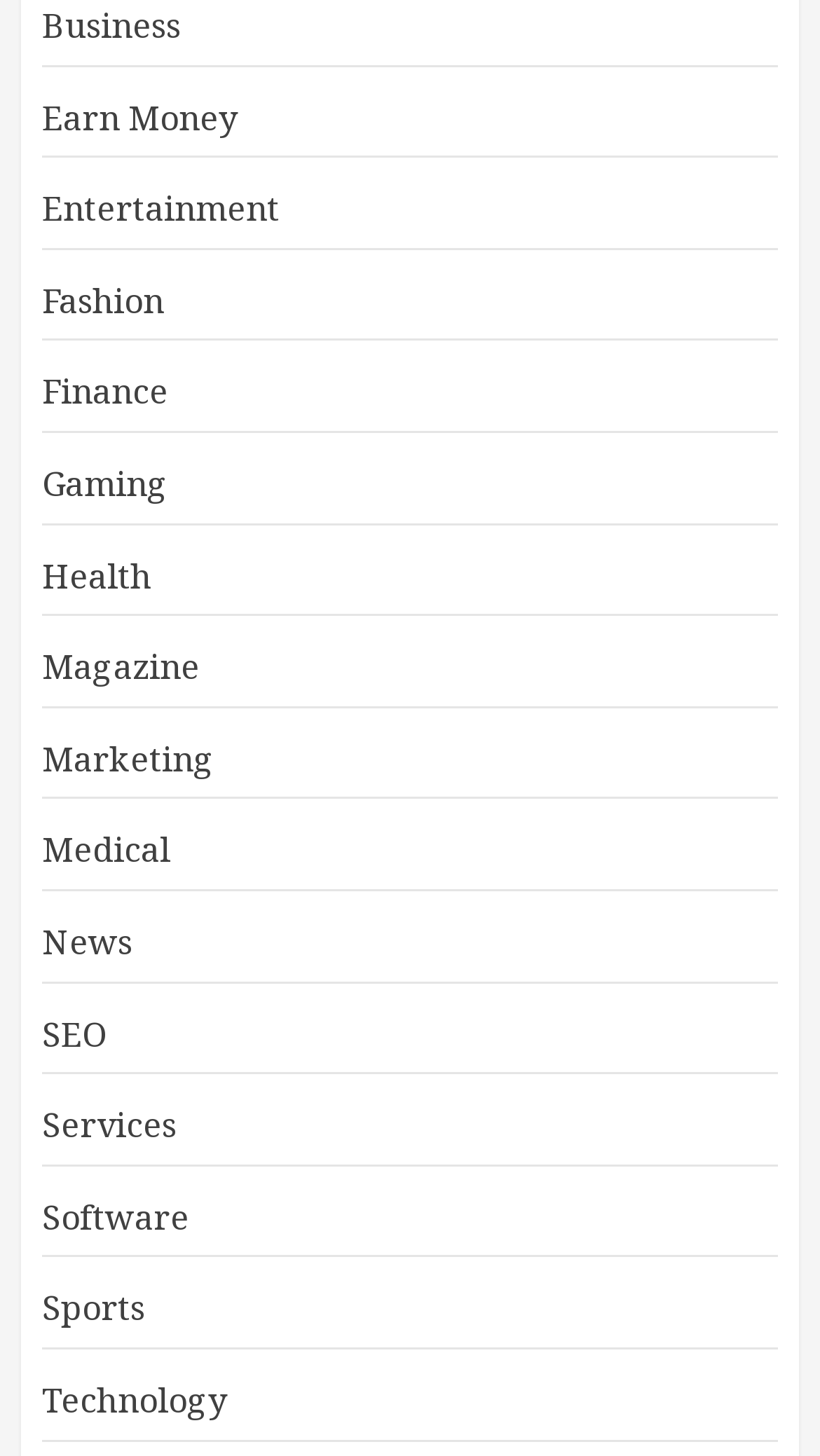Identify the bounding box coordinates for the element you need to click to achieve the following task: "Read News". Provide the bounding box coordinates as four float numbers between 0 and 1, in the form [left, top, right, bottom].

[0.051, 0.631, 0.162, 0.664]